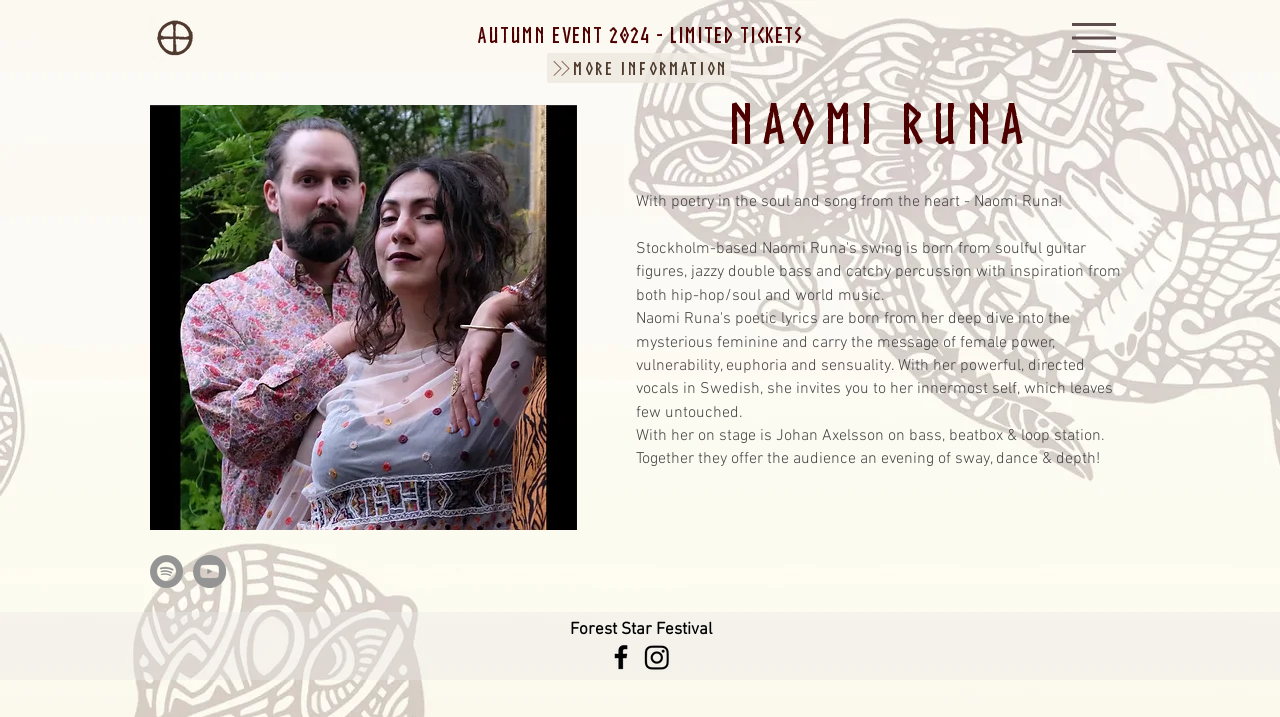Provide the bounding box for the UI element matching this description: "More information".

[0.427, 0.074, 0.571, 0.116]